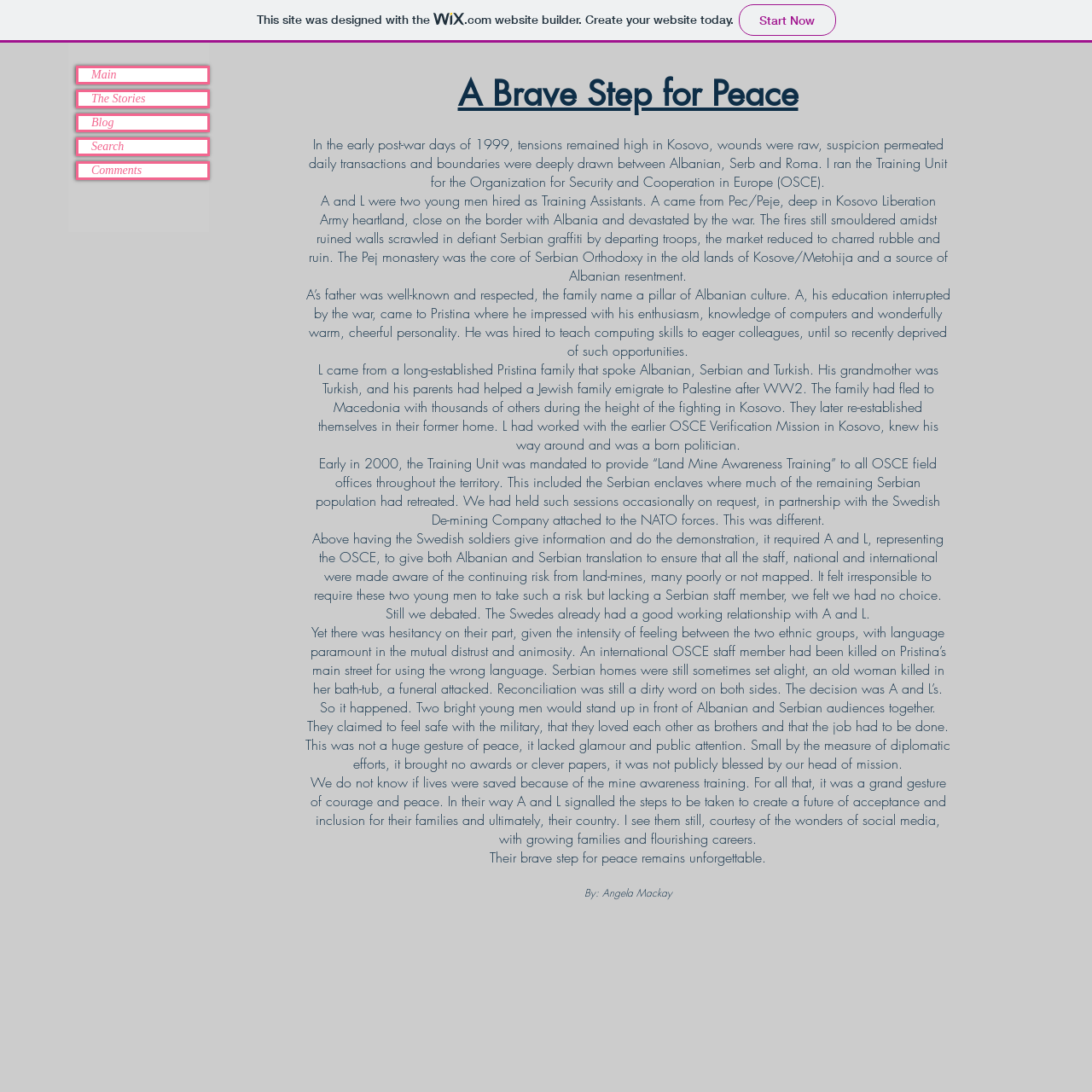Describe every aspect of the webpage in a detailed manner.

The webpage is about a personal story of peace and courage in post-war Kosovo. At the top of the page, there is a link to create a website with Wix, accompanied by a small Wix logo image. Below this, there is a navigation menu with five links: "Main", "The Stories", "Blog", "Search", and "Comments".

The main content of the page is a personal story titled "A Brave Step for Peace". The story is divided into several paragraphs, which describe the experiences of two young men, A and L, who worked together to provide "Land Mine Awareness Training" to OSCE field offices in Kosovo. The story highlights their bravery and courage in taking this step towards peace, despite the tensions and risks involved.

The story is written in a descriptive and narrative style, with vivid details about the setting and the characters. The text is arranged in a single column, with no images or other multimedia elements besides the Wix logo at the top. The author of the story, Angela Mackay, is credited at the bottom of the page.

Overall, the webpage has a simple and clean design, with a focus on the storytelling and the message of peace and courage.